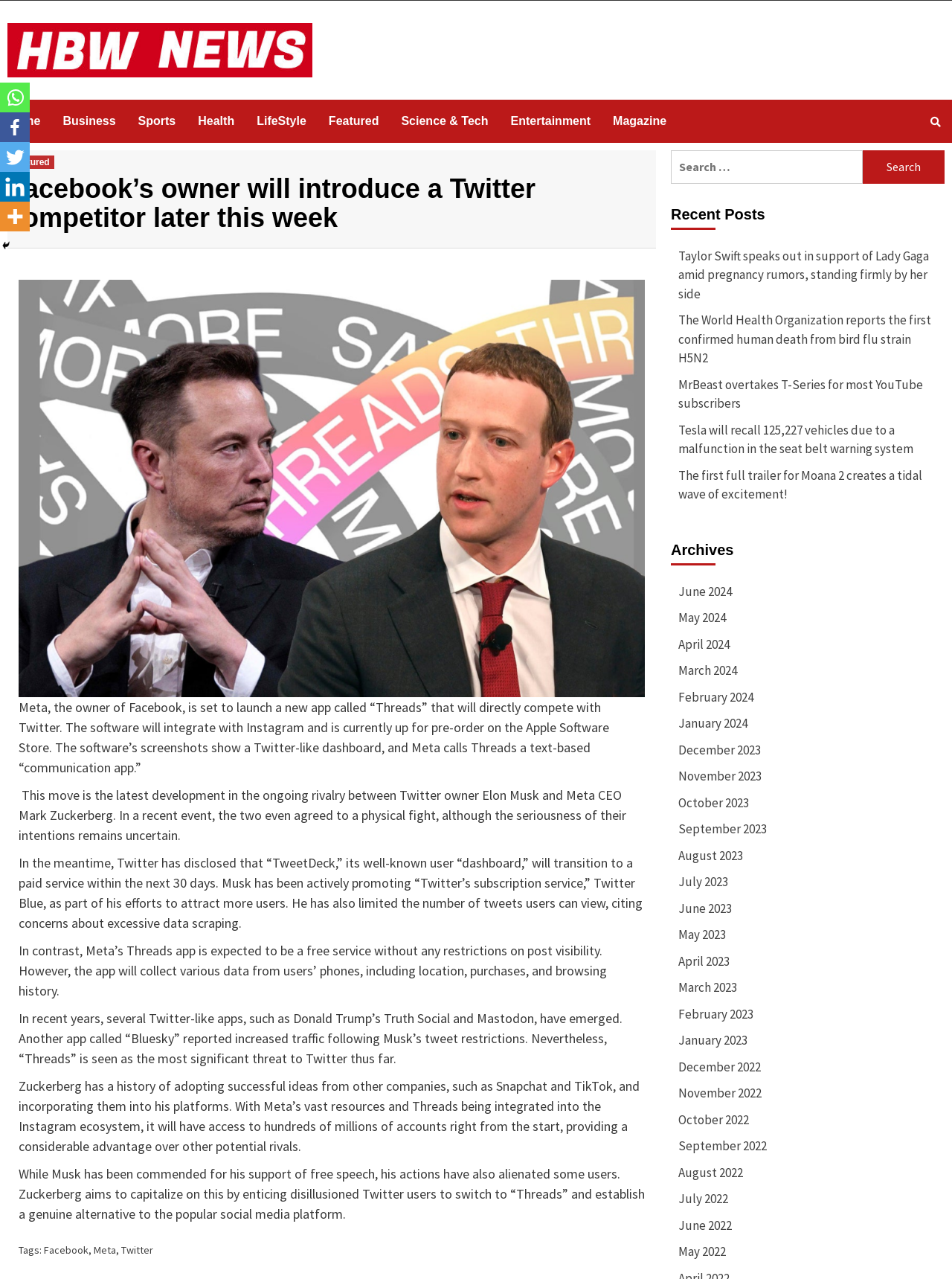Determine the bounding box for the described UI element: "parent_node: Search for: value="Search"".

[0.906, 0.117, 0.992, 0.143]